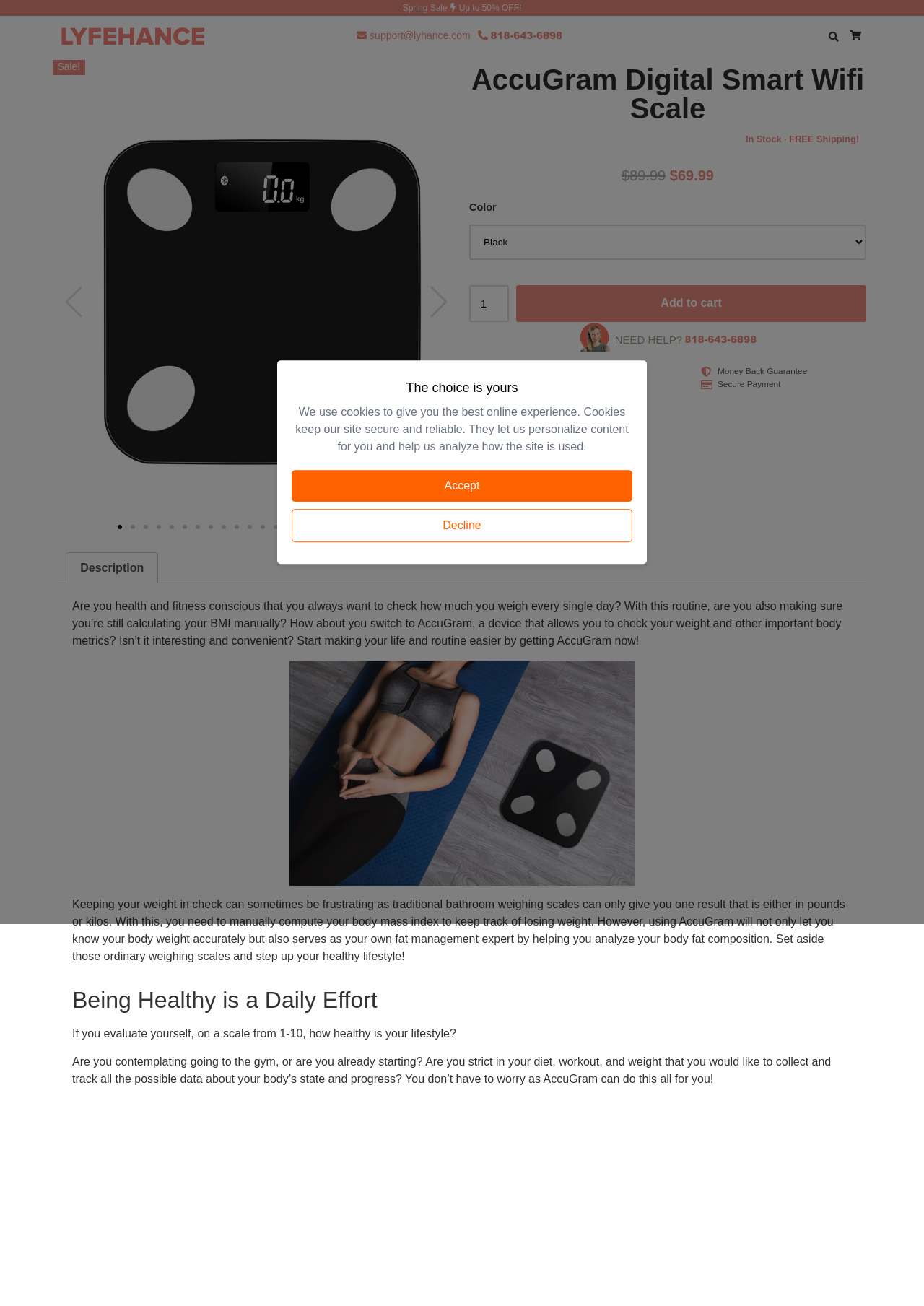Describe all the key features of the webpage in detail.

This webpage is about a product called AccuGram Digital Smart Wifi Scale, which is a device that allows users to track their weight and other body metrics. At the top of the page, there is a "Spring Sale" banner with a discount of up to 50% off. Below this, there is a search bar and a navigation menu.

The main content of the page is divided into sections. The first section features a large image of the product, accompanied by buttons to navigate through different slides. Below this, there is a heading that reads "AccuGram Digital Smart Wifi Scale" and a brief description of the product.

The next section displays the product's price, which is $69.99, and an option to select the product's color. There is also a button to add the product to the cart. Below this, there are four icons with text that describe the benefits of the product, including free shipping, easy returns, a money-back guarantee, and secure payment.

The following section is a tab list with a description of the product. The description is divided into three paragraphs that explain the benefits of using AccuGram, including its ability to track weight and body fat composition, and its convenience in helping users manage their weight and health.

At the bottom of the page, there is a section with a heading that reads "The choice is yours" and a message about the use of cookies on the website. There are two buttons to accept or decline the use of cookies.

Throughout the page, there are several calls-to-action, including buttons to navigate through slides, add the product to the cart, and accept or decline the use of cookies. The overall layout of the page is clean and easy to navigate, with clear headings and concise text that describes the product and its benefits.